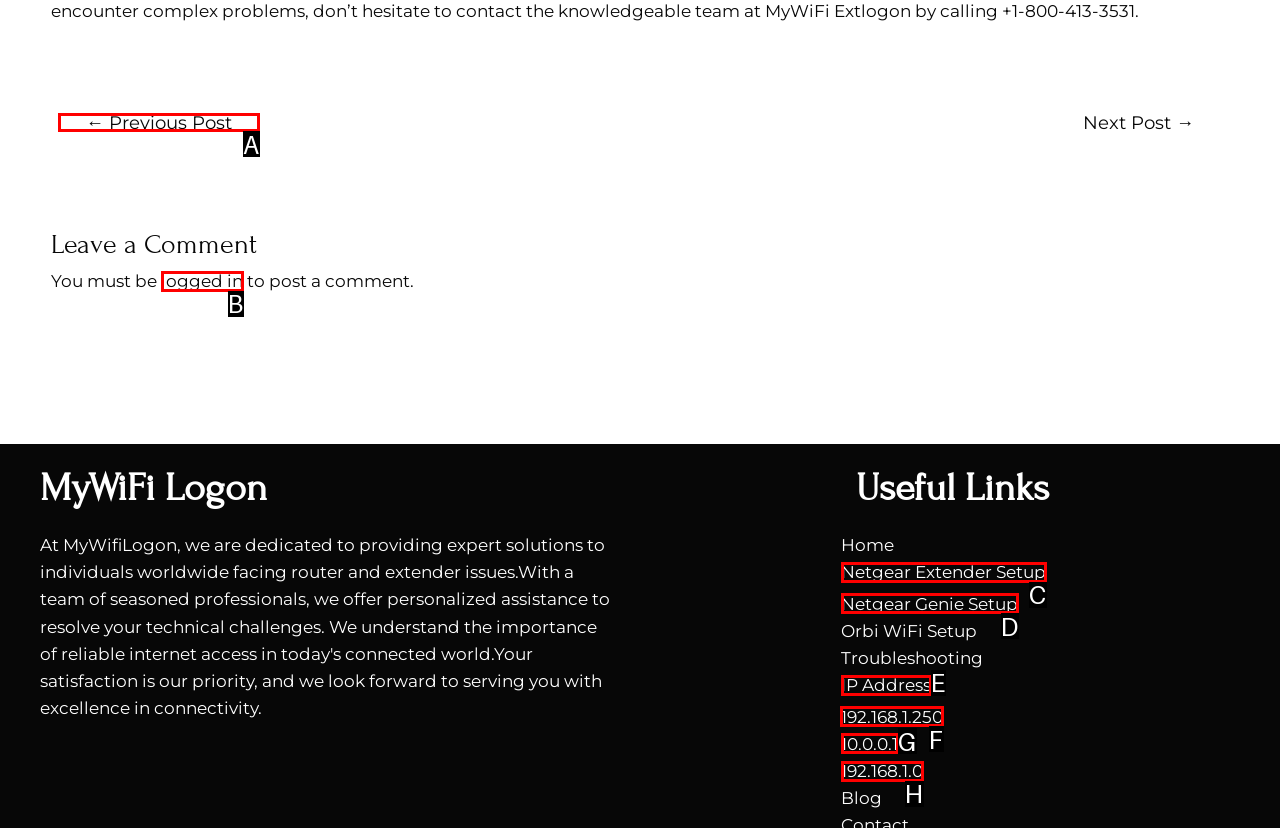Determine the letter of the element you should click to carry out the task: Access 192.168.1.250
Answer with the letter from the given choices.

F